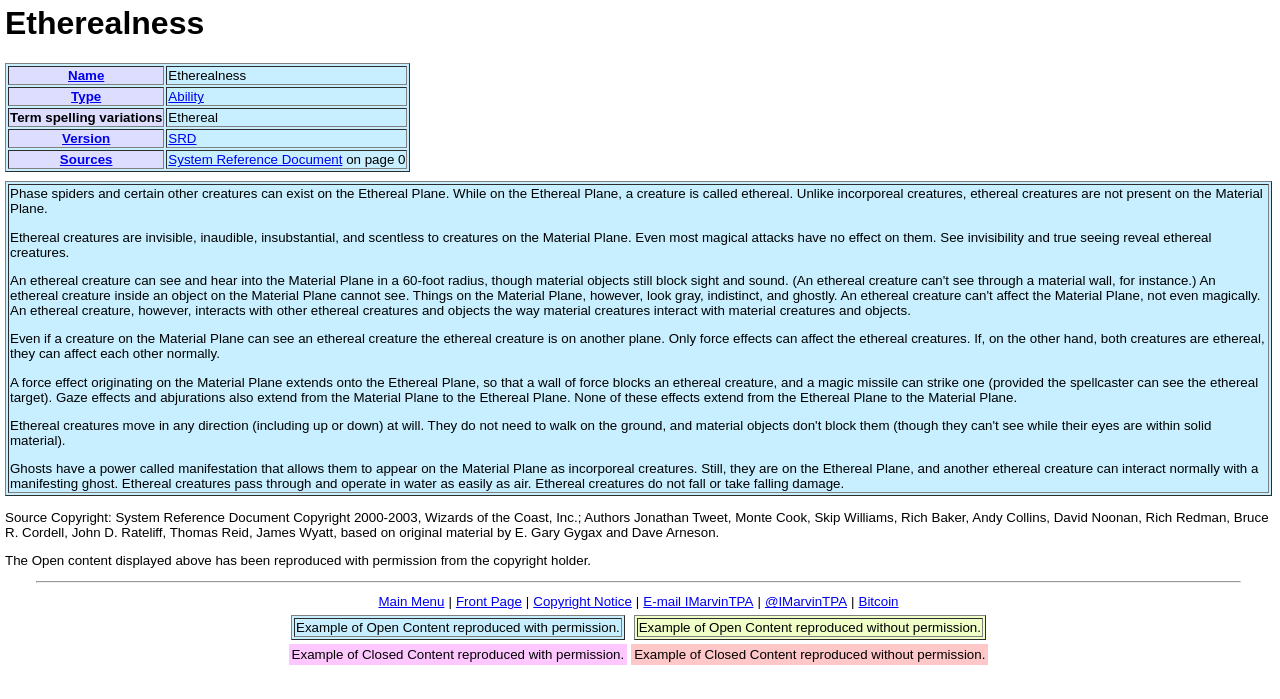Answer the question in a single word or phrase:
How do ethereal creatures interact with material objects?

They can't affect